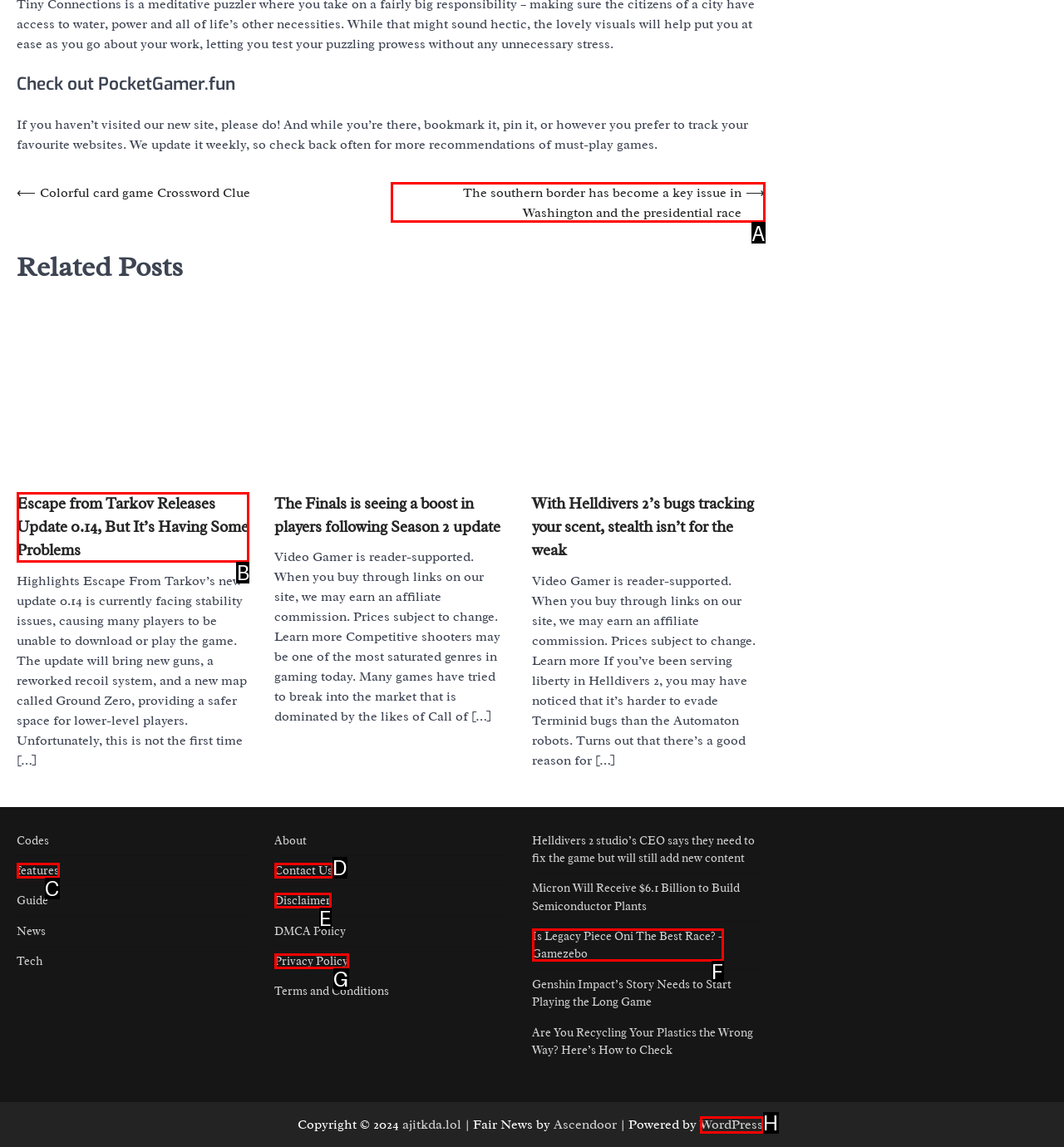To achieve the task: Read the article about Escape from Tarkov, which HTML element do you need to click?
Respond with the letter of the correct option from the given choices.

B